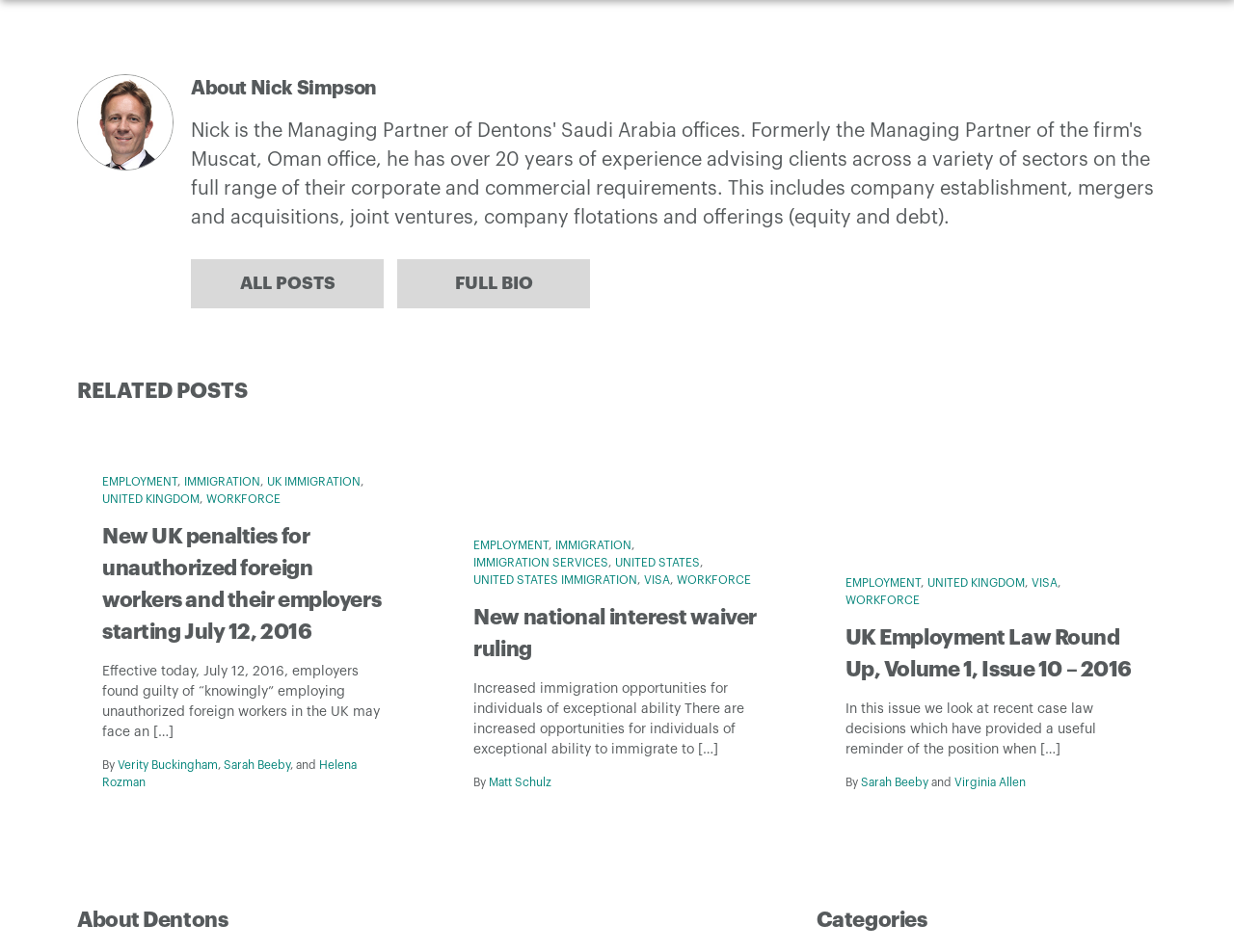What is the title of the first article?
Based on the image, answer the question with as much detail as possible.

The first article on the webpage has a heading 'New UK penalties for unauthorized foreign workers and their employers starting July 12, 2016', which is likely to be the title of the article.